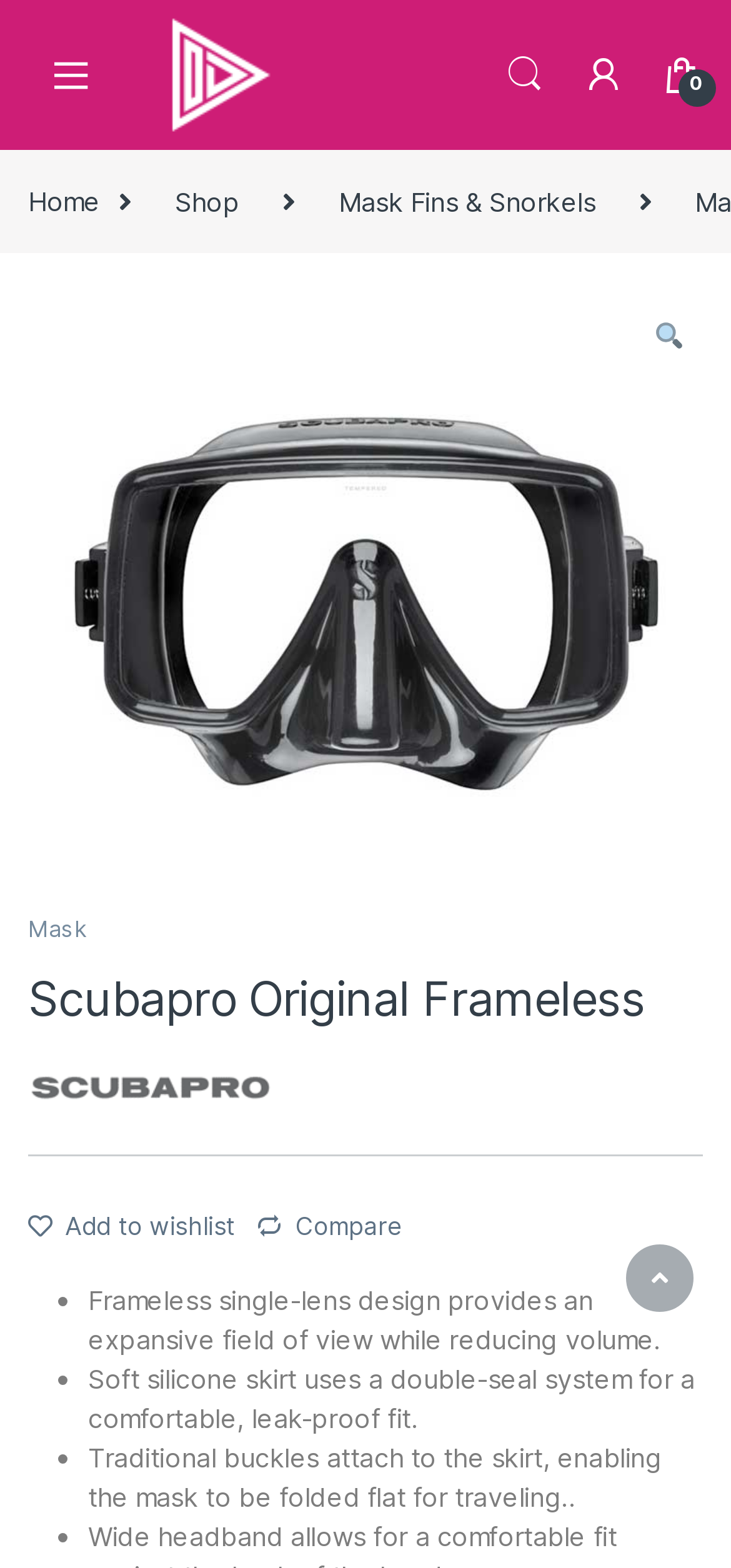Can I add the product to a wishlist?
Observe the image and answer the question with a one-word or short phrase response.

Yes